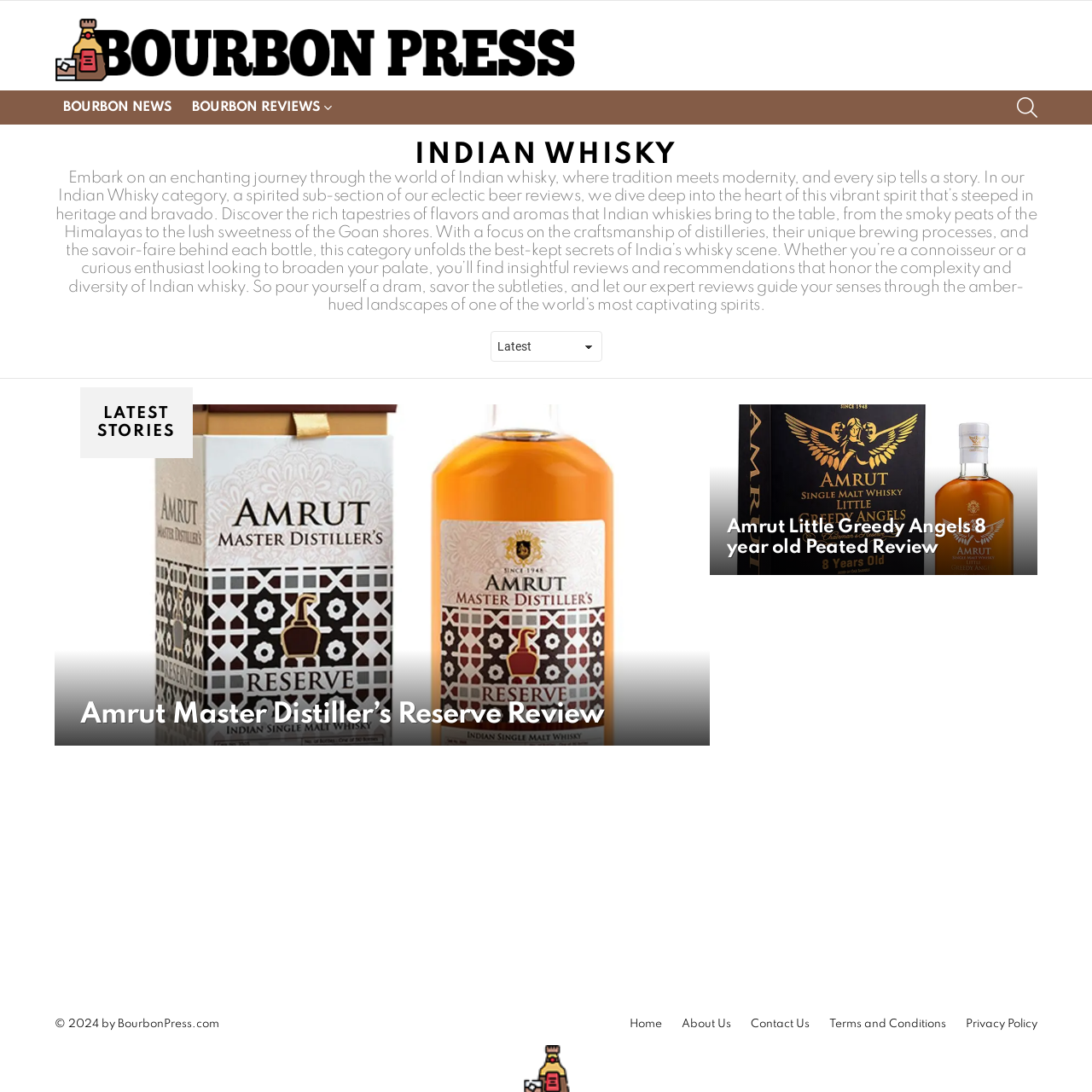Please determine the bounding box coordinates for the element that should be clicked to follow these instructions: "Search for something".

[0.931, 0.083, 0.95, 0.114]